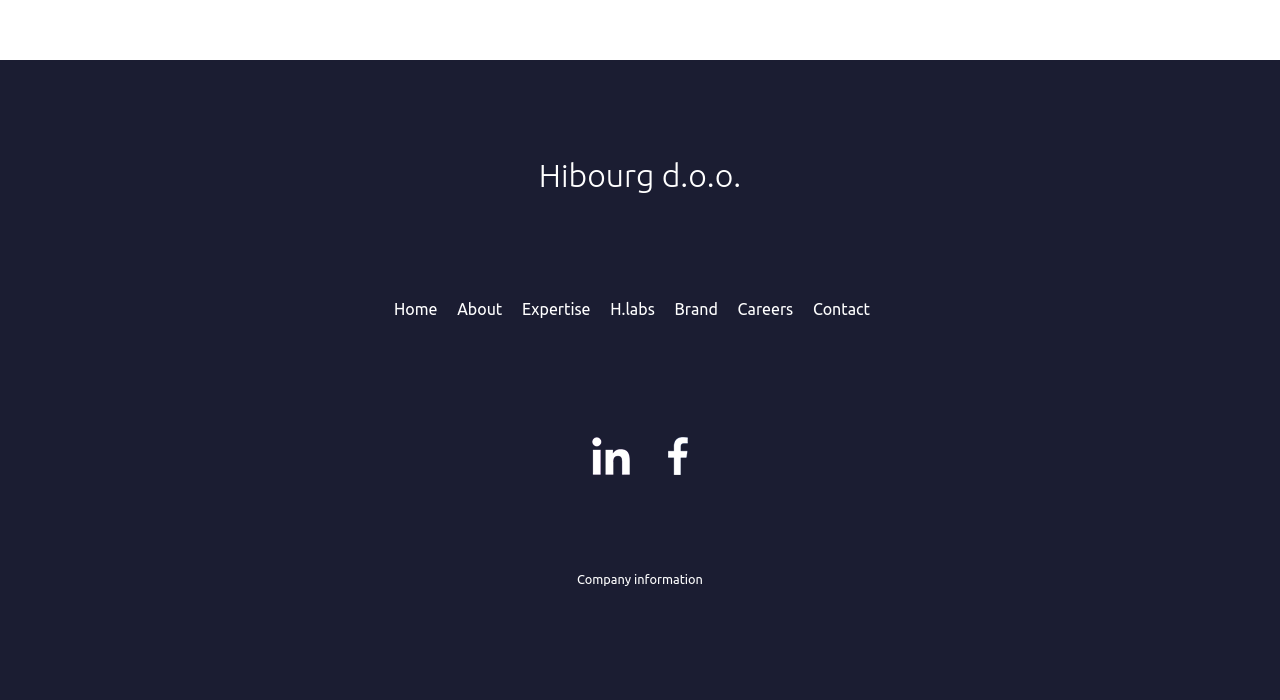Answer the question with a brief word or phrase:
How many links are there in the navigation menu?

7